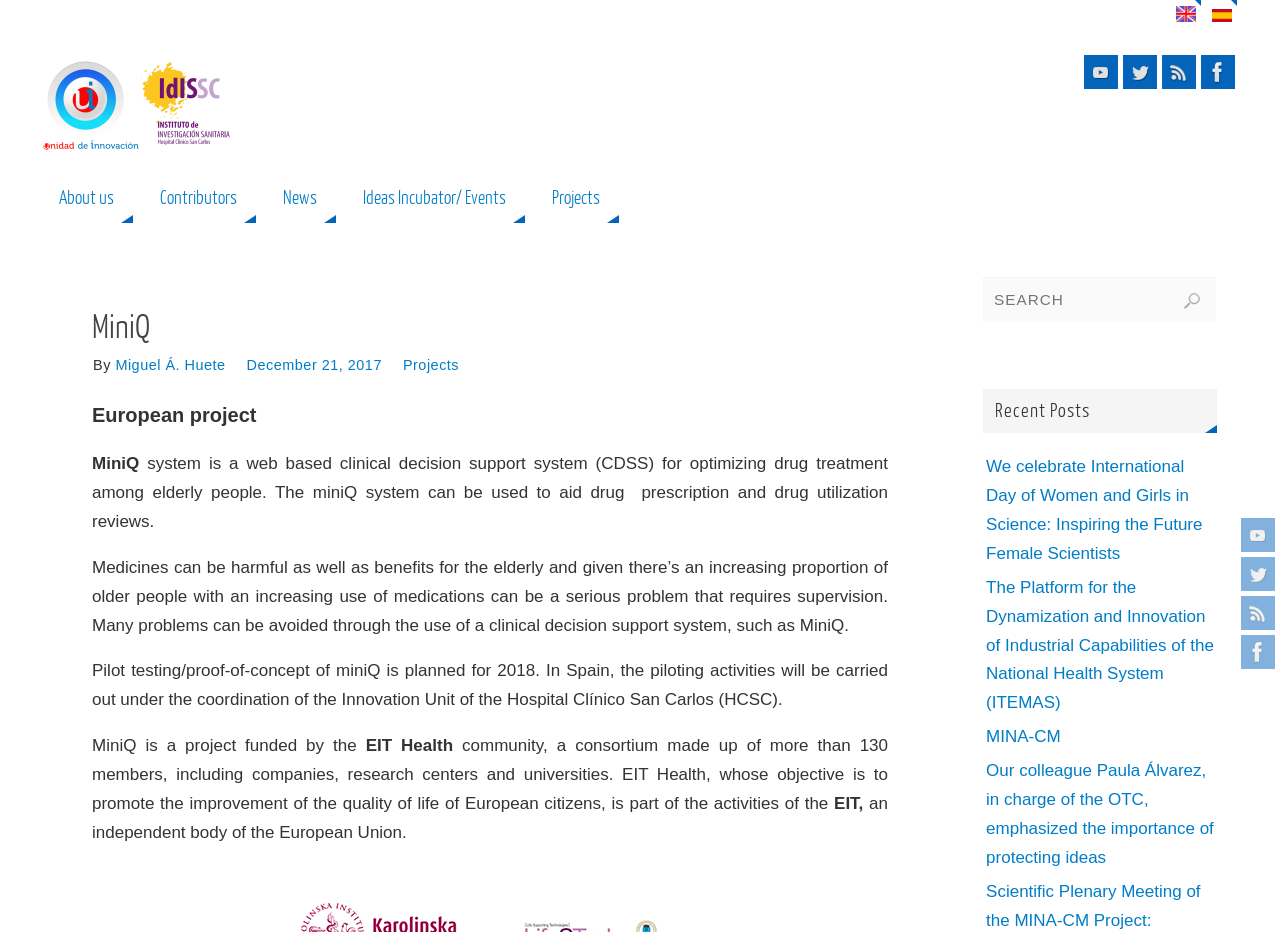Show the bounding box coordinates for the element that needs to be clicked to execute the following instruction: "Visit the YouTube channel". Provide the coordinates in the form of four float numbers between 0 and 1, i.e., [left, top, right, bottom].

[0.97, 0.556, 0.996, 0.592]